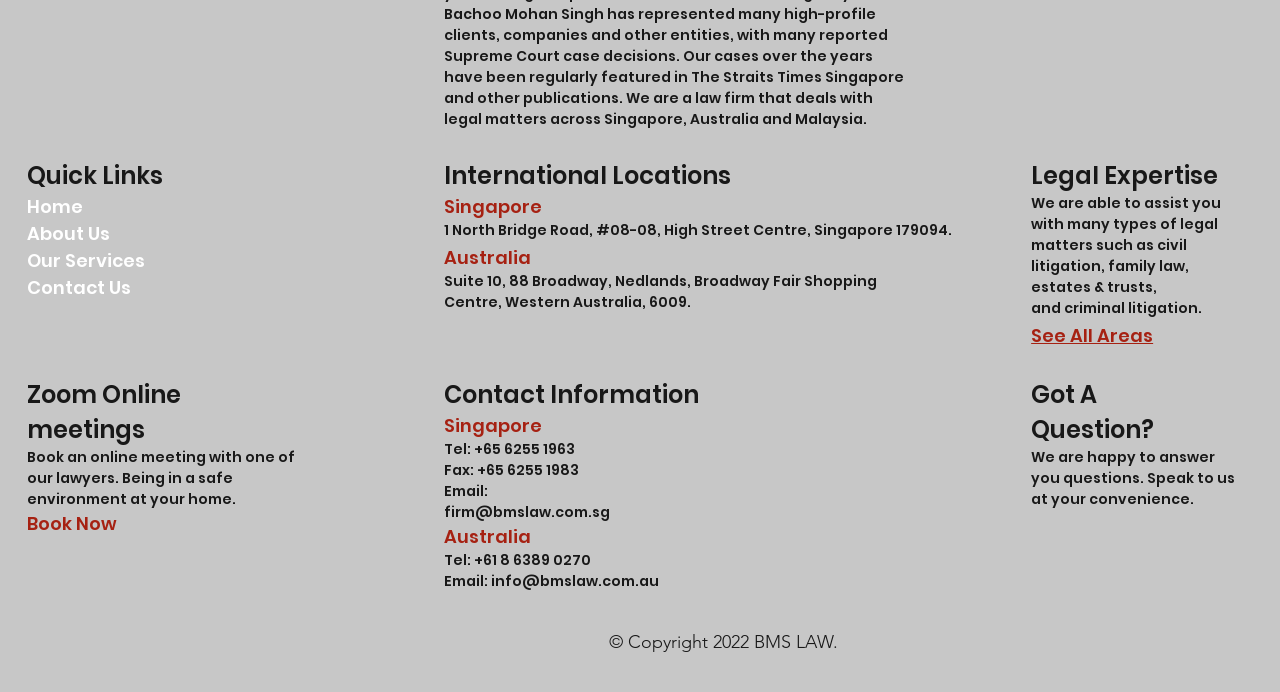Identify the bounding box for the UI element specified in this description: "Home". The coordinates must be four float numbers between 0 and 1, formatted as [left, top, right, bottom].

[0.021, 0.281, 0.065, 0.317]